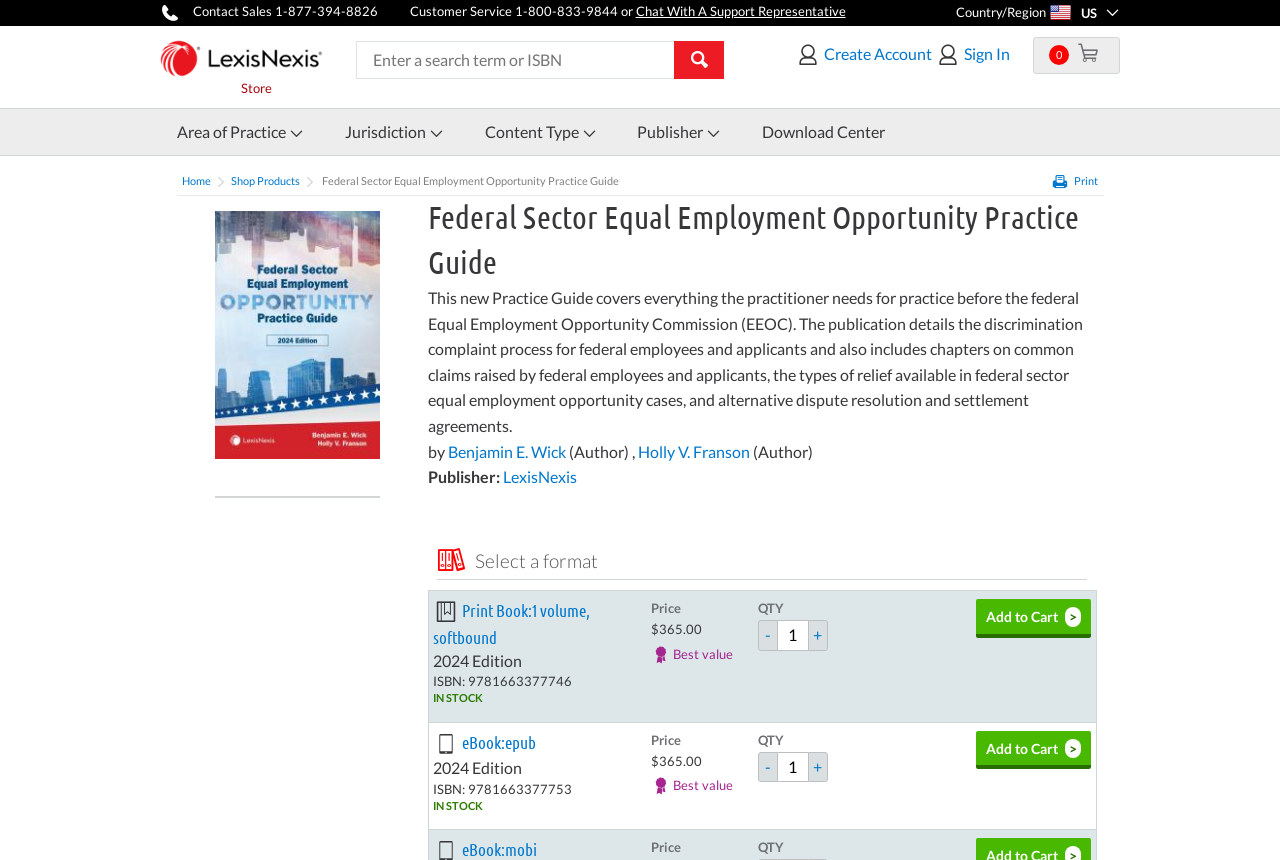Identify the bounding box coordinates necessary to click and complete the given instruction: "Search for a product".

[0.278, 0.047, 0.566, 0.092]